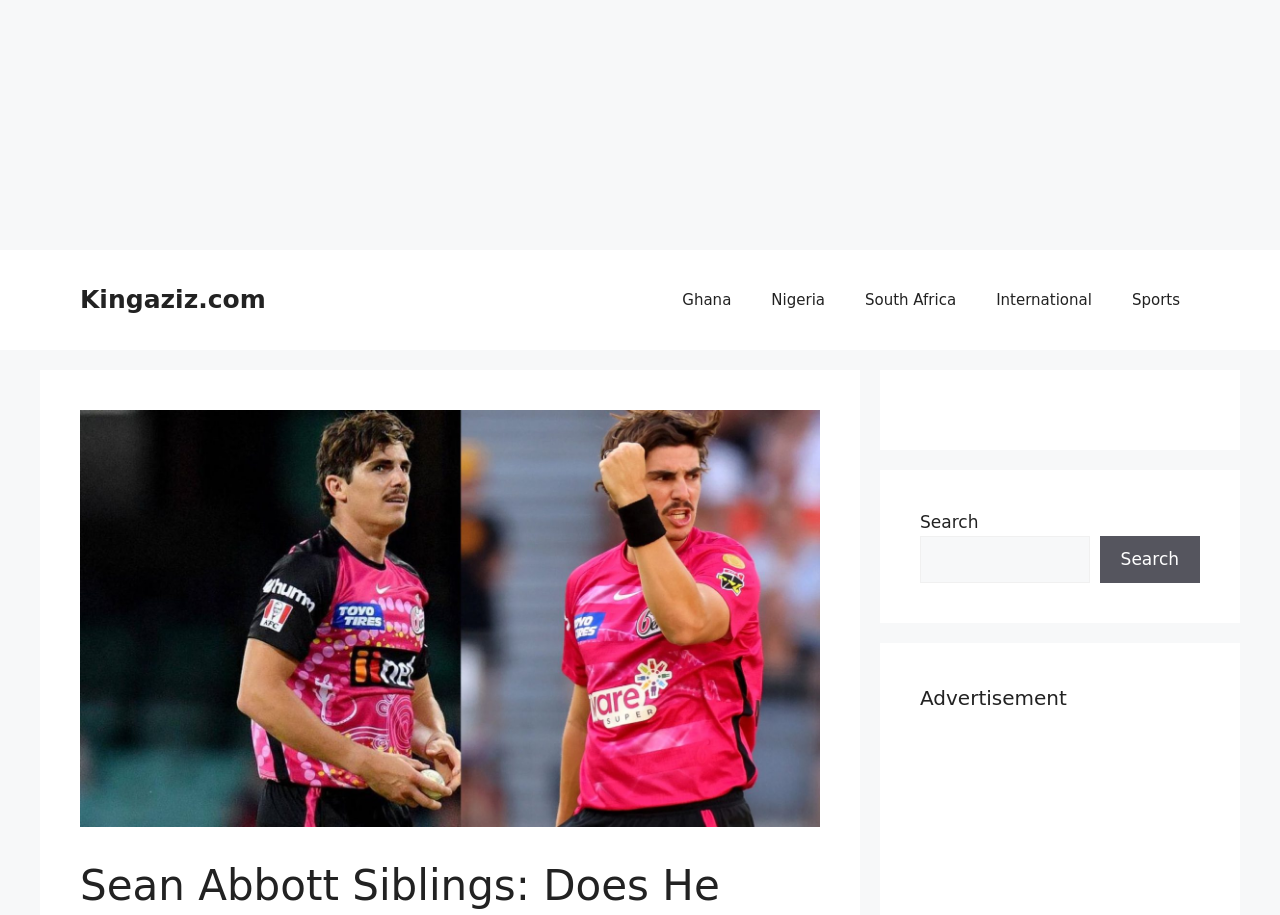Based on the image, please elaborate on the answer to the following question:
What is the name of the website?

I found the answer by looking at the banner element at the top of the webpage, which contains a link with the text 'Kingaziz.com'.